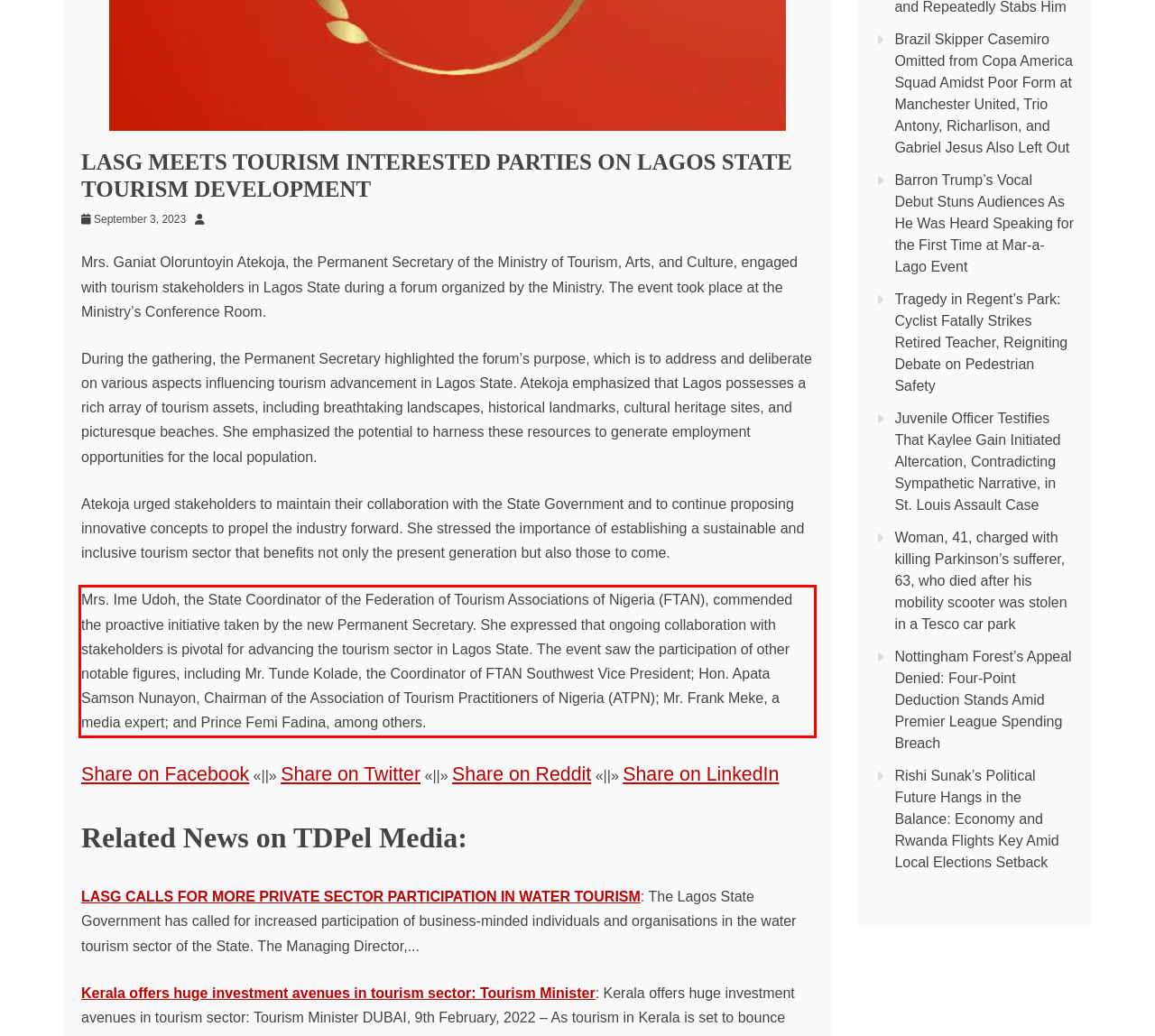You have a webpage screenshot with a red rectangle surrounding a UI element. Extract the text content from within this red bounding box.

Mrs. Ime Udoh, the State Coordinator of the Federation of Tourism Associations of Nigeria (FTAN), commended the proactive initiative taken by the new Permanent Secretary. She expressed that ongoing collaboration with stakeholders is pivotal for advancing the tourism sector in Lagos State. The event saw the participation of other notable figures, including Mr. Tunde Kolade, the Coordinator of FTAN Southwest Vice President; Hon. Apata Samson Nunayon, Chairman of the Association of Tourism Practitioners of Nigeria (ATPN); Mr. Frank Meke, a media expert; and Prince Femi Fadina, among others.